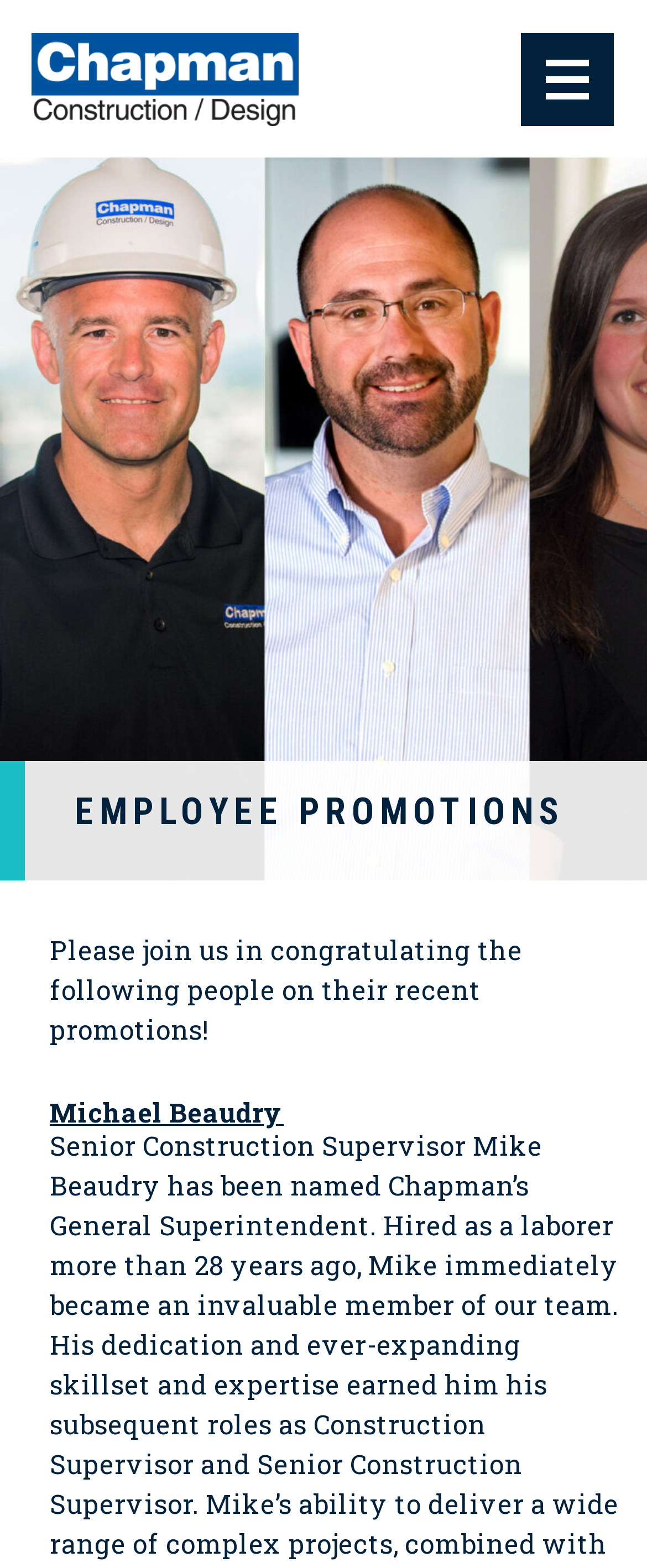What is the company name?
Please craft a detailed and exhaustive response to the question.

I inferred the company name by looking at the heading 'Chapman Construction / Design' and the image with the same name, which suggests that the webpage is related to Chapman Construction.